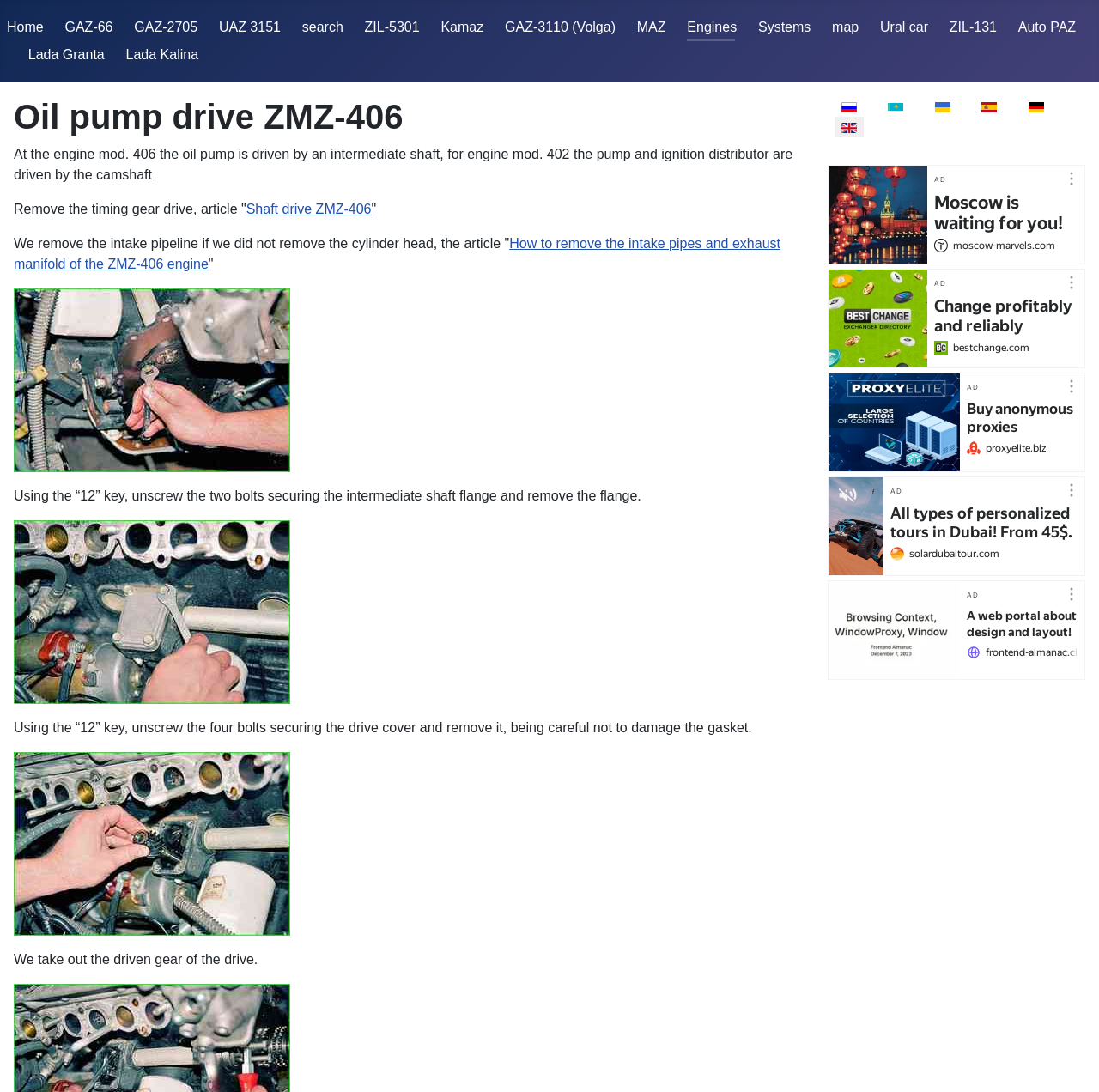Determine the main headline of the webpage and provide its text.

Oil pump drive ZMZ-406